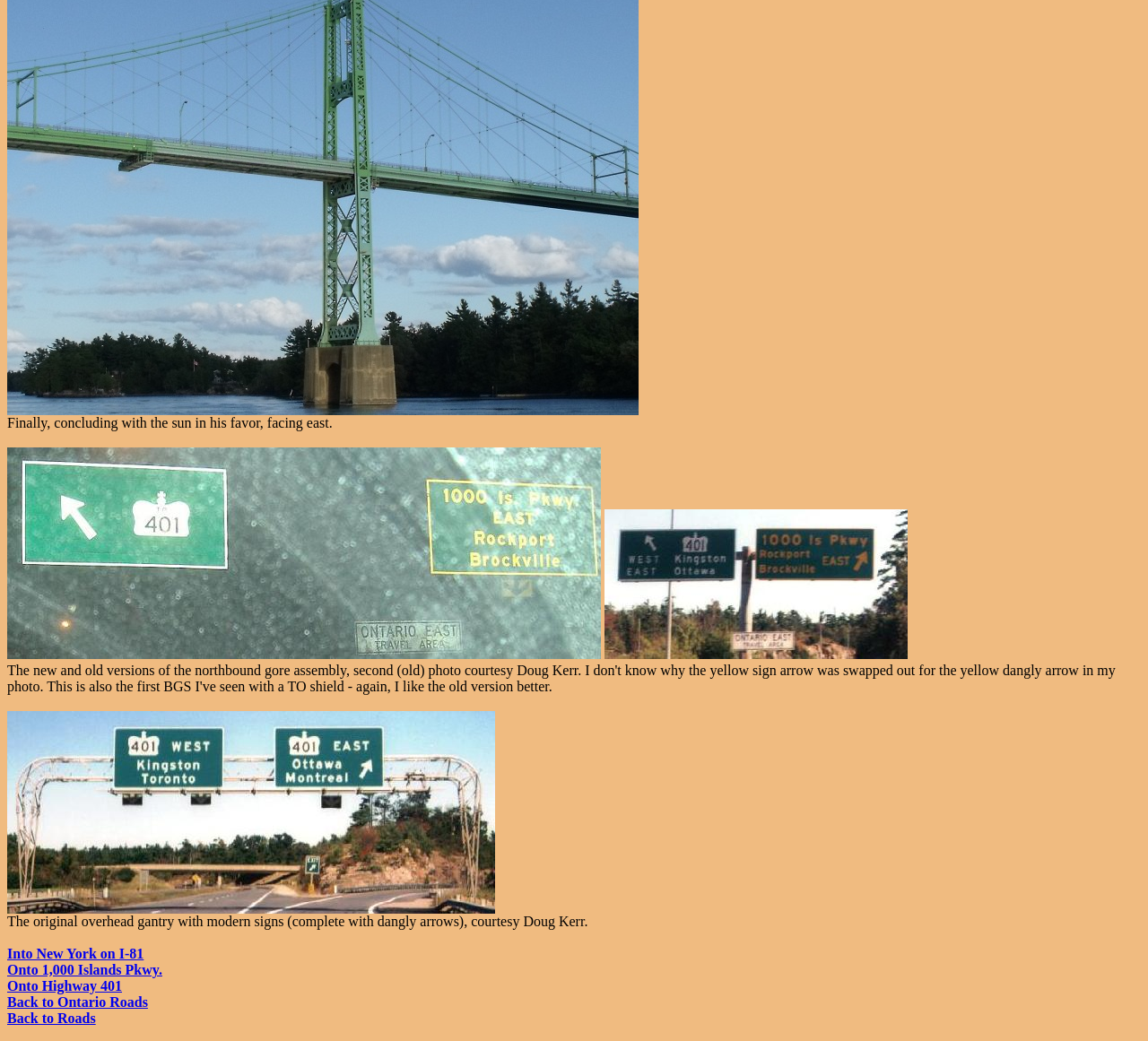How many images are on the webpage?
Please use the image to deliver a detailed and complete answer.

There are three image elements on the webpage, located at different positions, with bounding box coordinates [0.006, 0.43, 0.523, 0.633], [0.527, 0.489, 0.791, 0.633], and [0.006, 0.683, 0.431, 0.878].